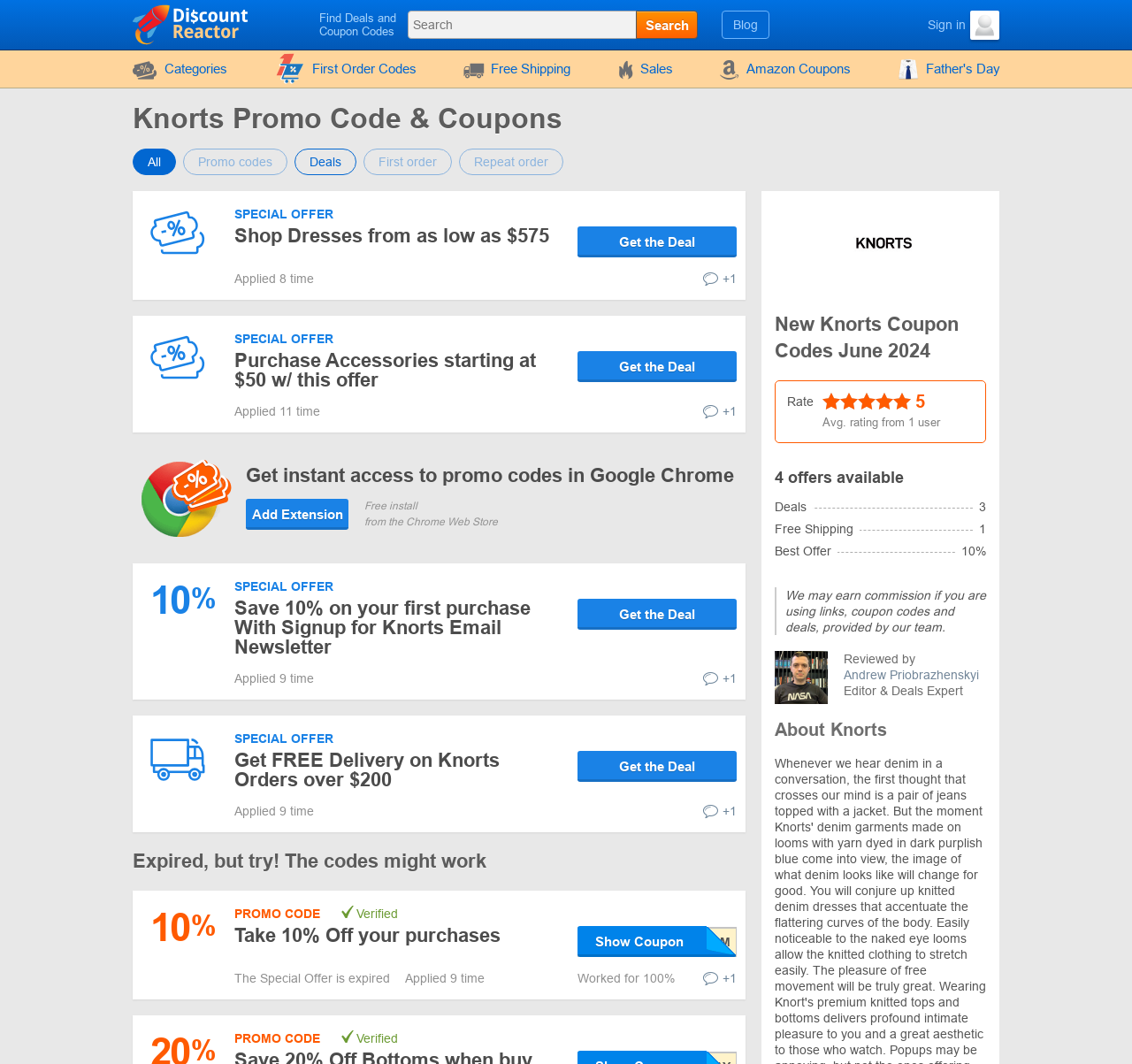Determine the bounding box coordinates for the area that should be clicked to carry out the following instruction: "View blog".

[0.639, 0.011, 0.679, 0.036]